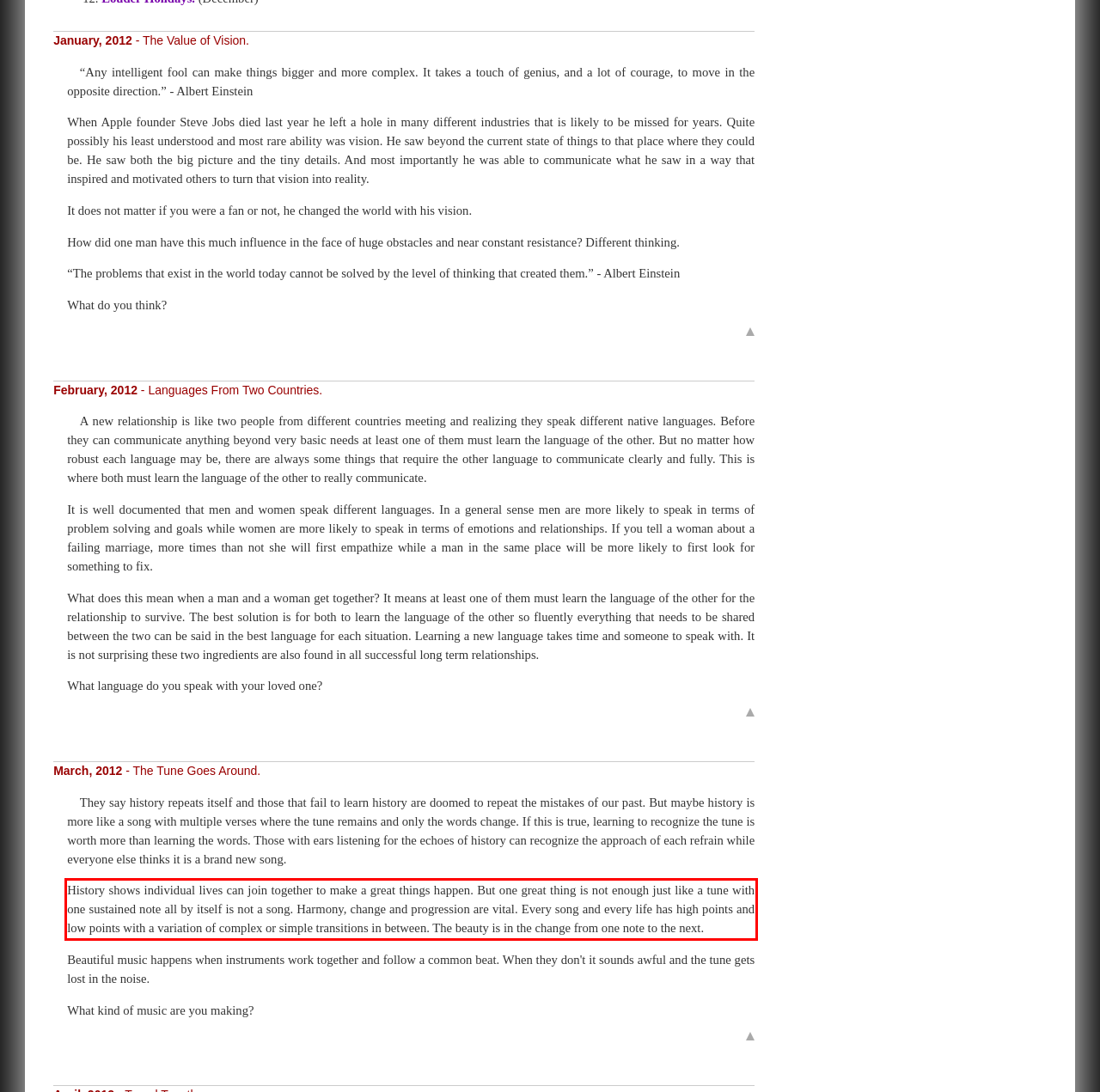Analyze the screenshot of the webpage that features a red bounding box and recognize the text content enclosed within this red bounding box.

History shows individual lives can join together to make a great things happen. But one great thing is not enough just like a tune with one sustained note all by itself is not a song. Harmony, change and progression are vital. Every song and every life has high points and low points with a variation of complex or simple transitions in between. The beauty is in the change from one note to the next.